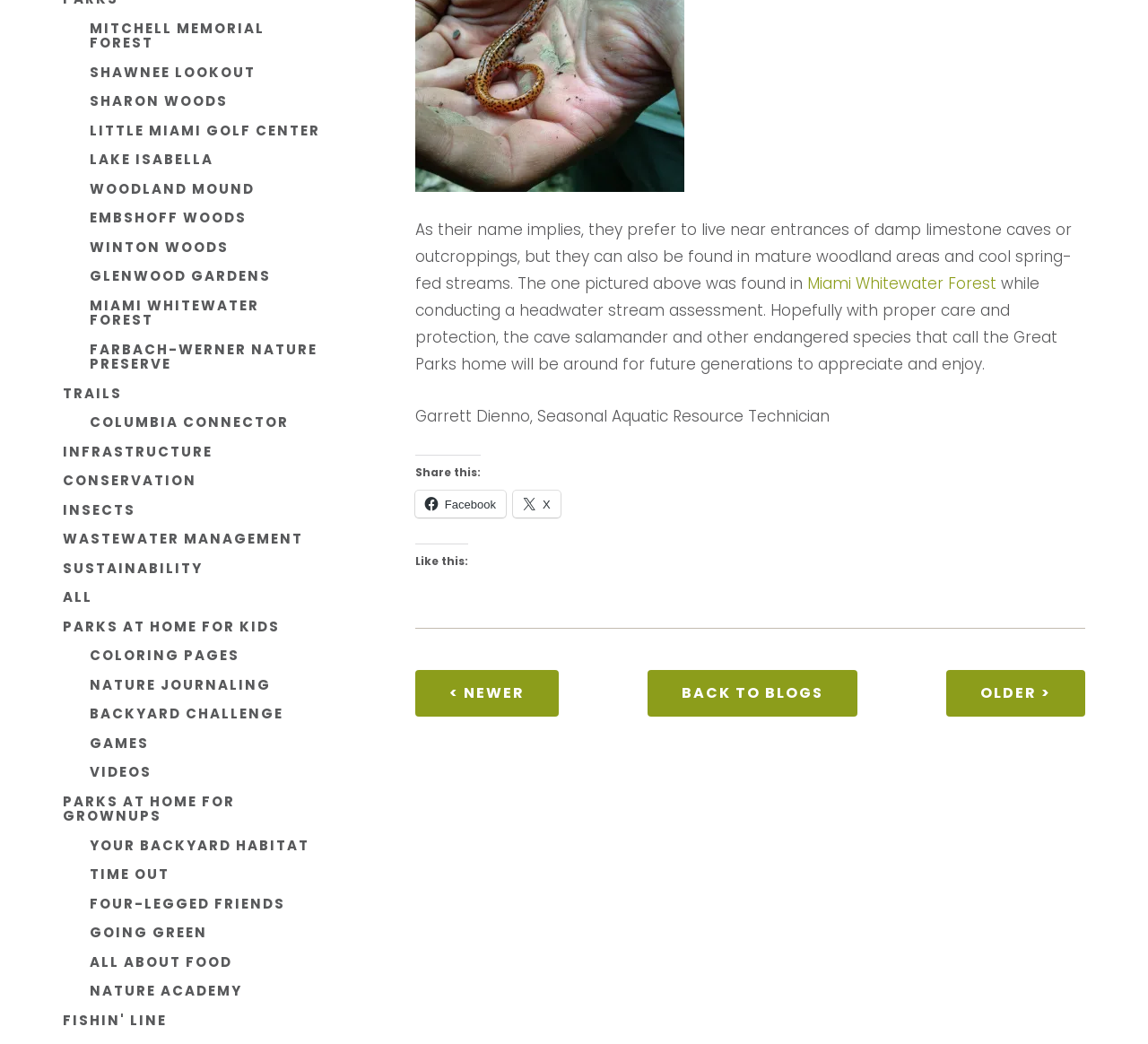From the element description Miami Whitewater Forest, predict the bounding box coordinates of the UI element. The coordinates must be specified in the format (top-left x, top-left y, bottom-right x, bottom-right y) and should be within the 0 to 1 range.

[0.078, 0.286, 0.279, 0.314]